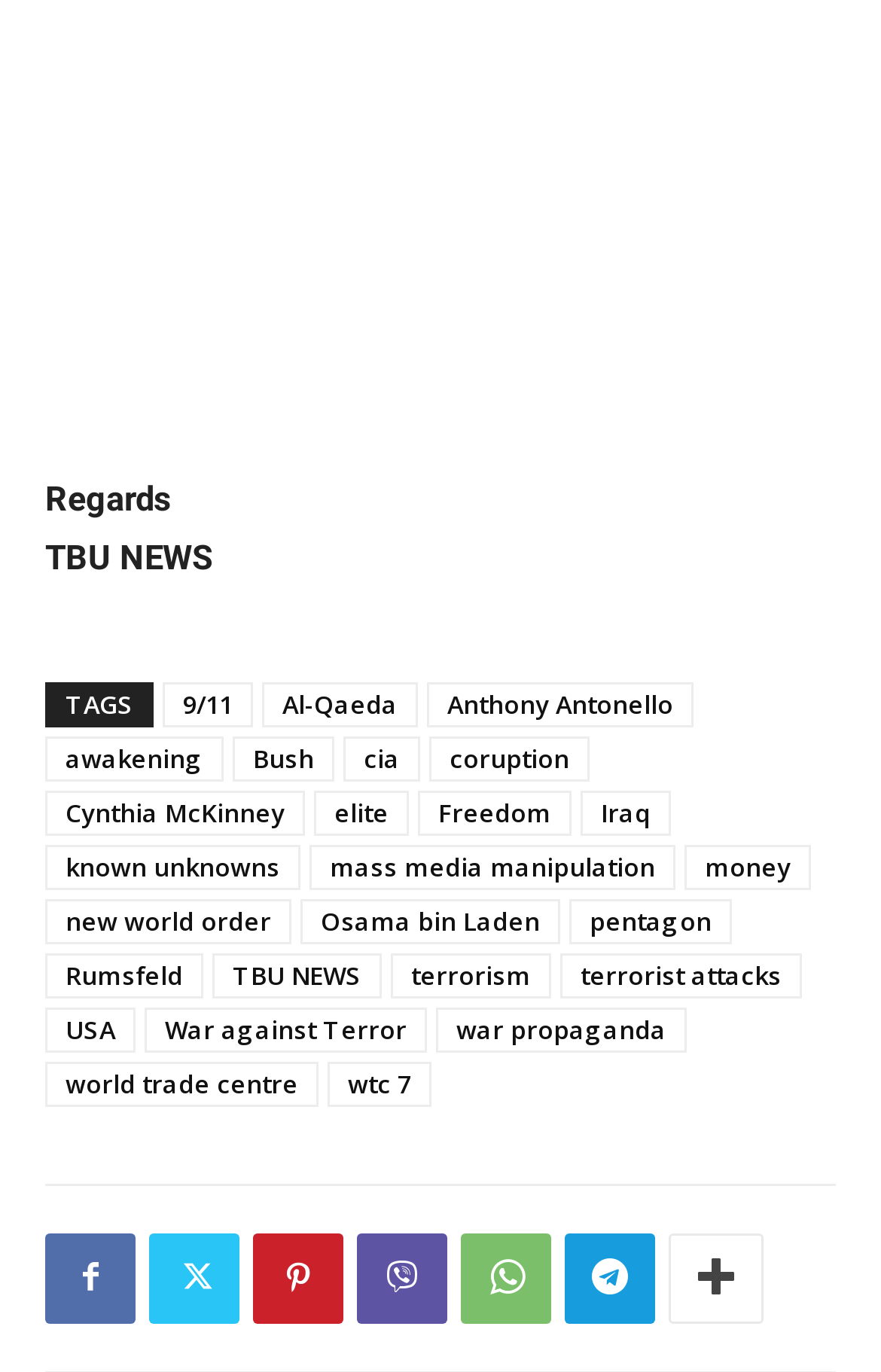What type of news is featured on the webpage?
Based on the image content, provide your answer in one word or a short phrase.

Political